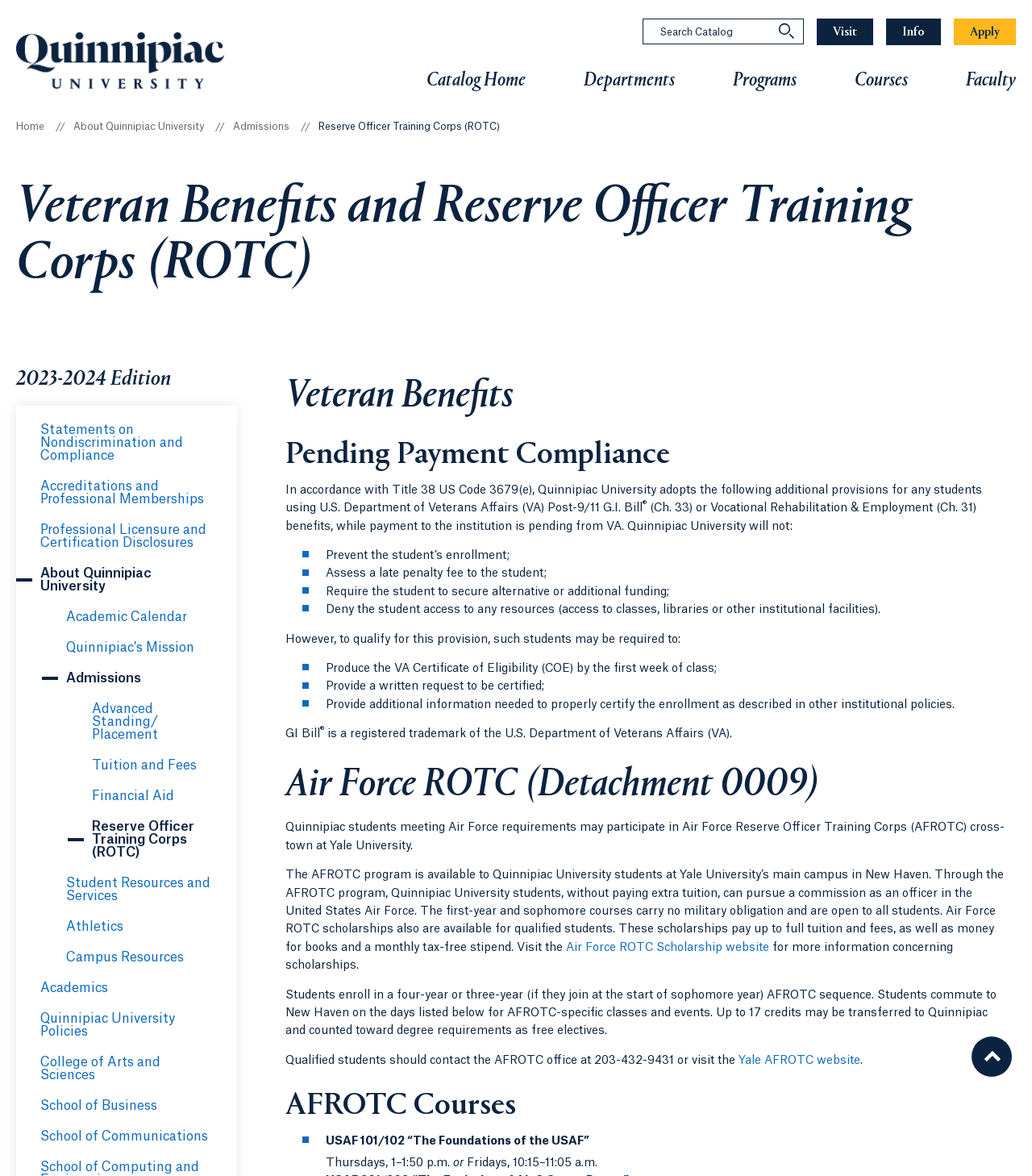Identify the bounding box coordinates for the UI element described as follows: Web Stuff. Use the format (top-left x, top-left y, bottom-right x, bottom-right y) and ensure all values are floating point numbers between 0 and 1.

None